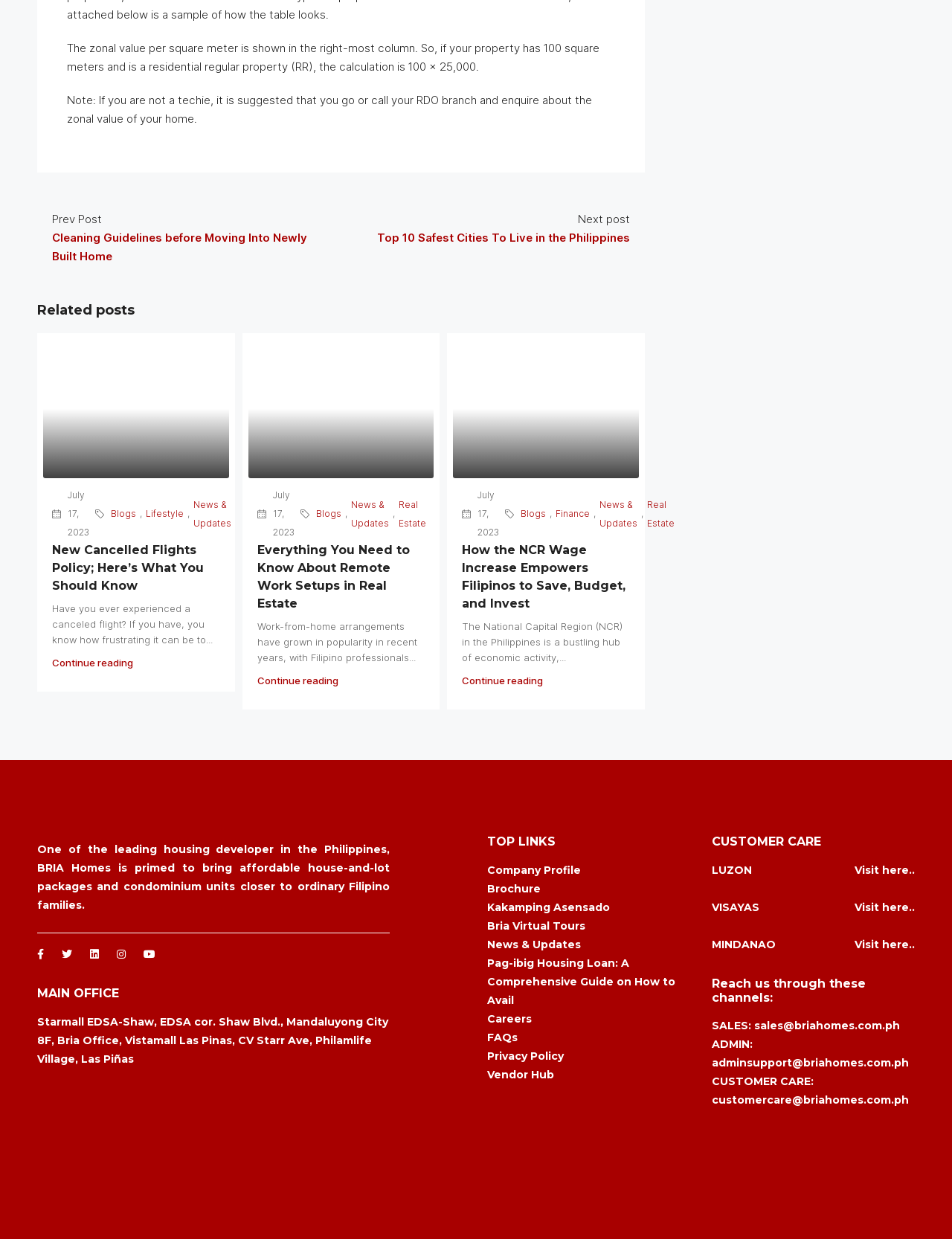Identify the bounding box for the given UI element using the description provided. Coordinates should be in the format (top-left x, top-left y, bottom-right x, bottom-right y) and must be between 0 and 1. Here is the description: Photo Gallery

None